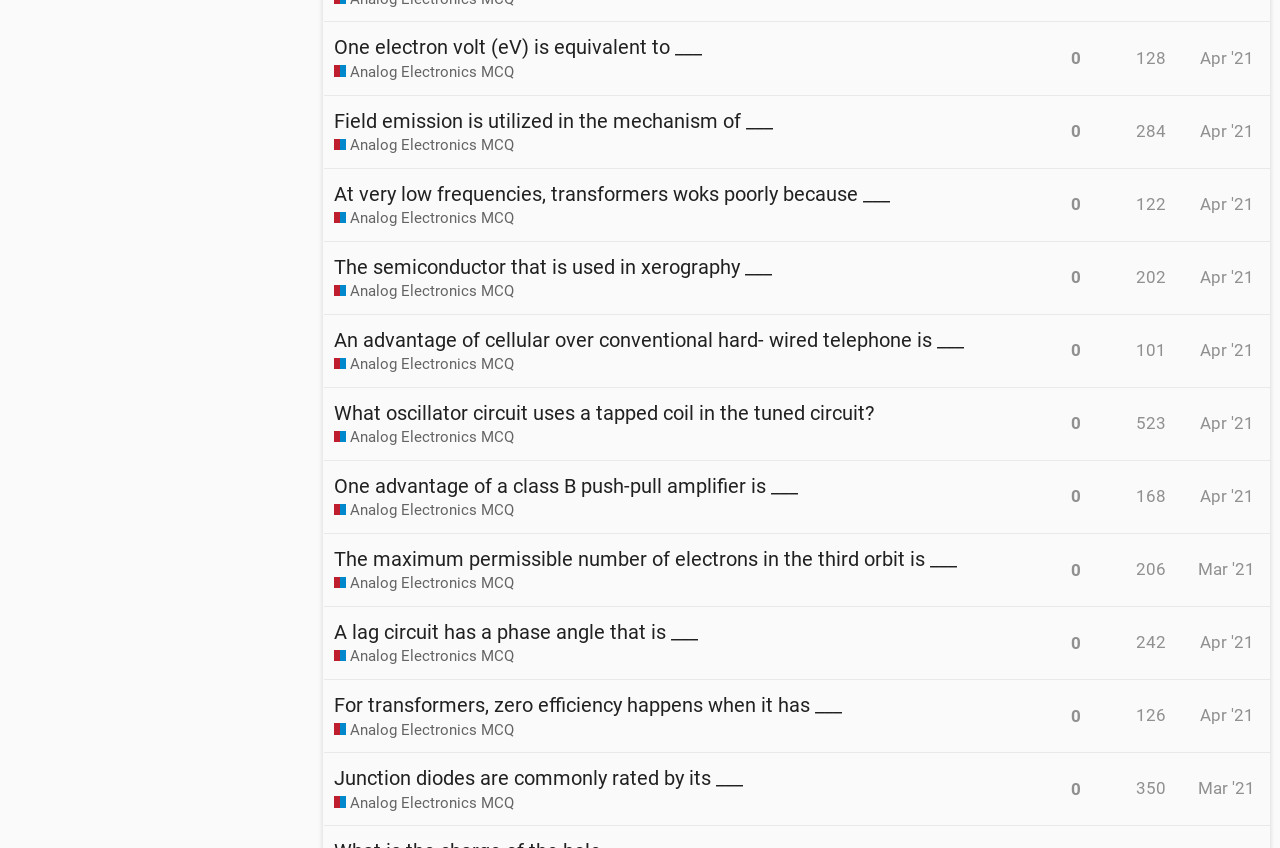What is the view count of the topic 'One electron volt (eV) is equivalent to ___'?
Kindly offer a comprehensive and detailed response to the question.

I can see a grid cell with the text 'this topic has been viewed 128 times' which corresponds to the topic 'One electron volt (eV) is equivalent to ___'.